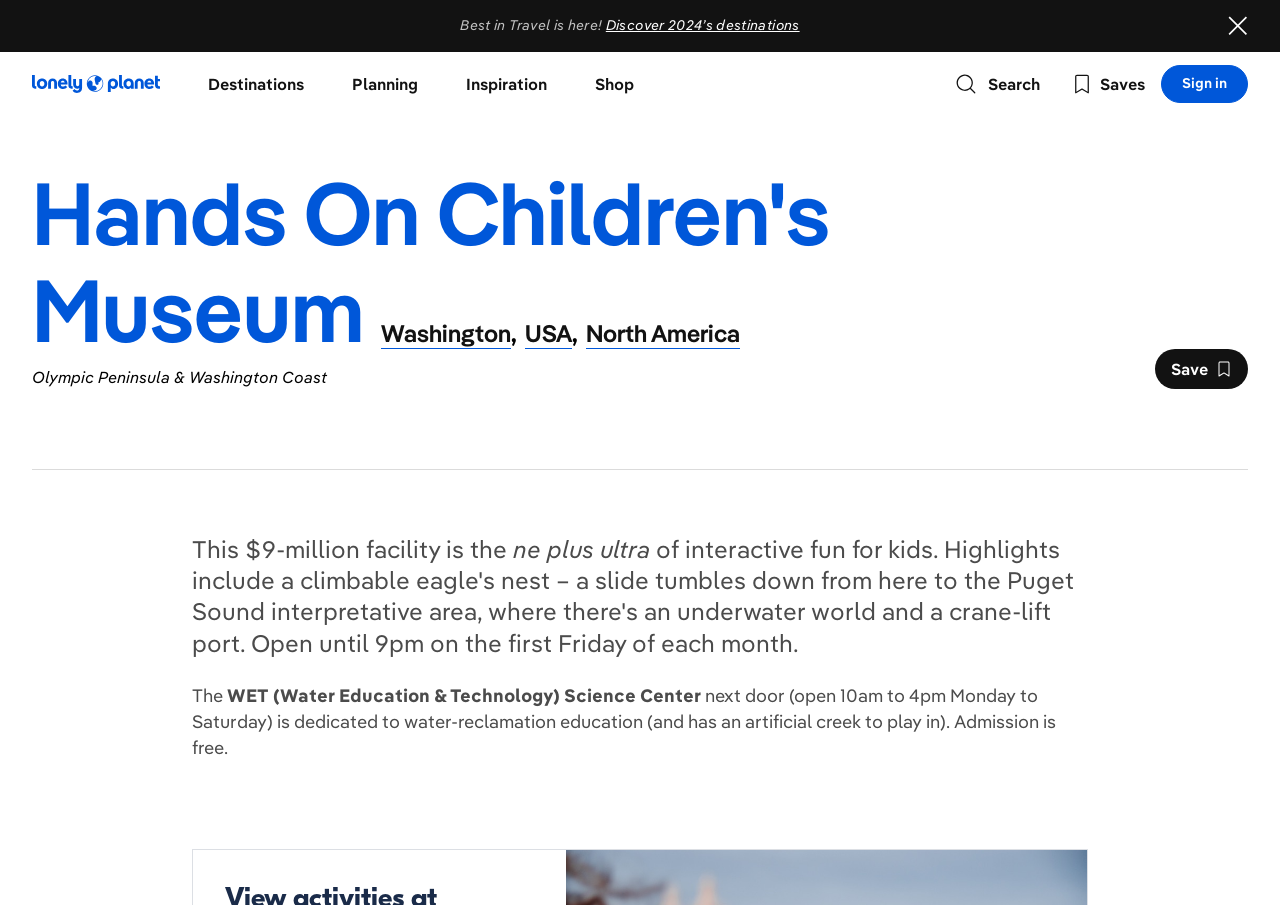Based on the provided description, "Lonely Planet", find the bounding box of the corresponding UI element in the screenshot.

[0.02, 0.051, 0.13, 0.135]